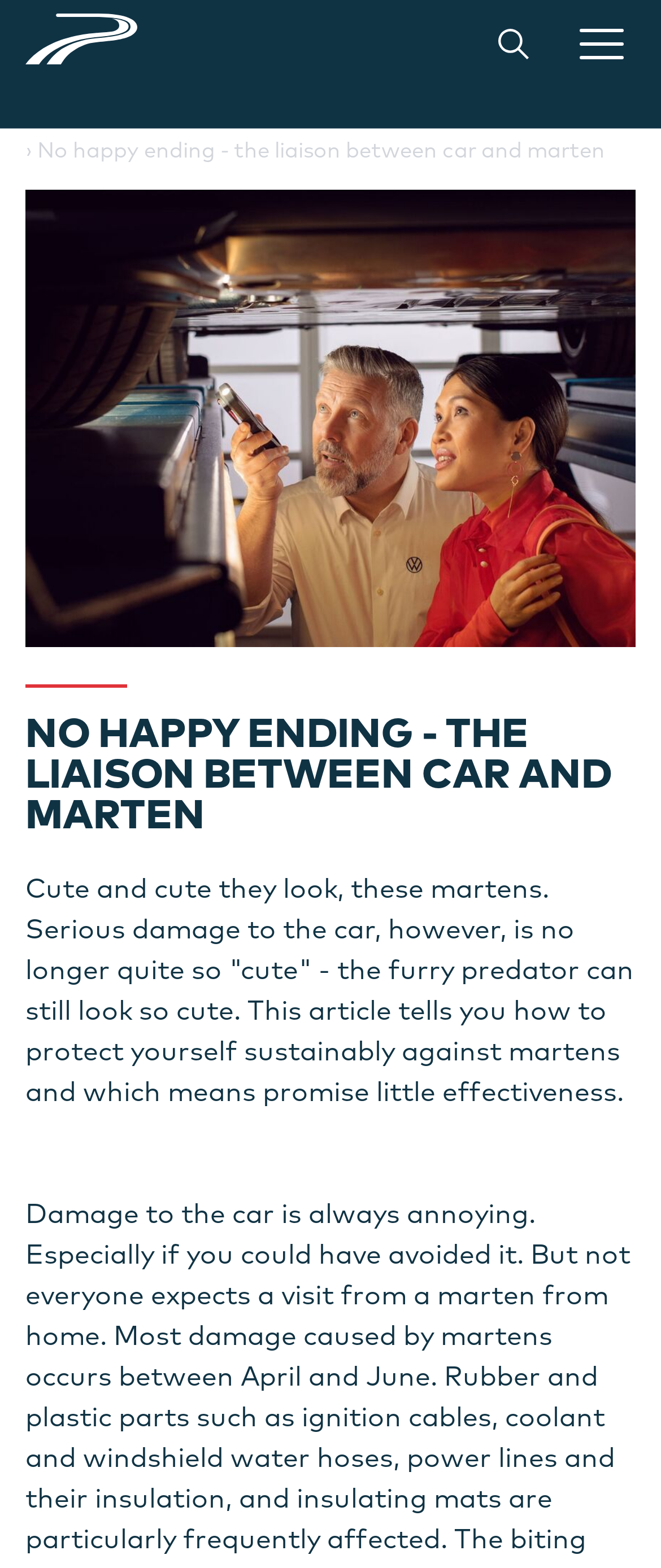What is the tone of the article?
Please elaborate on the answer to the question with detailed information.

The tone of the article appears to be informative, as it provides information about martens and their effects on cars, as well as ways to protect oneself against them. The language used is neutral and objective, indicating an informative tone rather than an emotional or persuasive one.